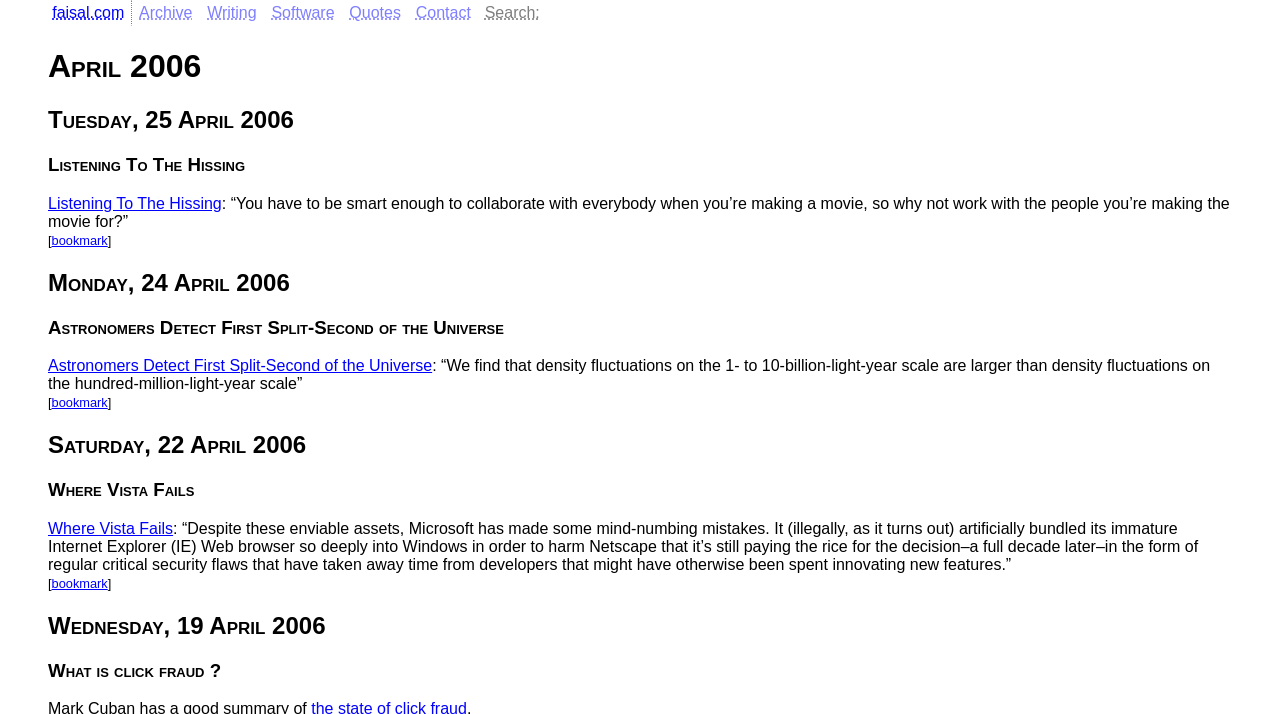Please answer the following question using a single word or phrase: What is the first link on the top navigation bar?

faisal.com